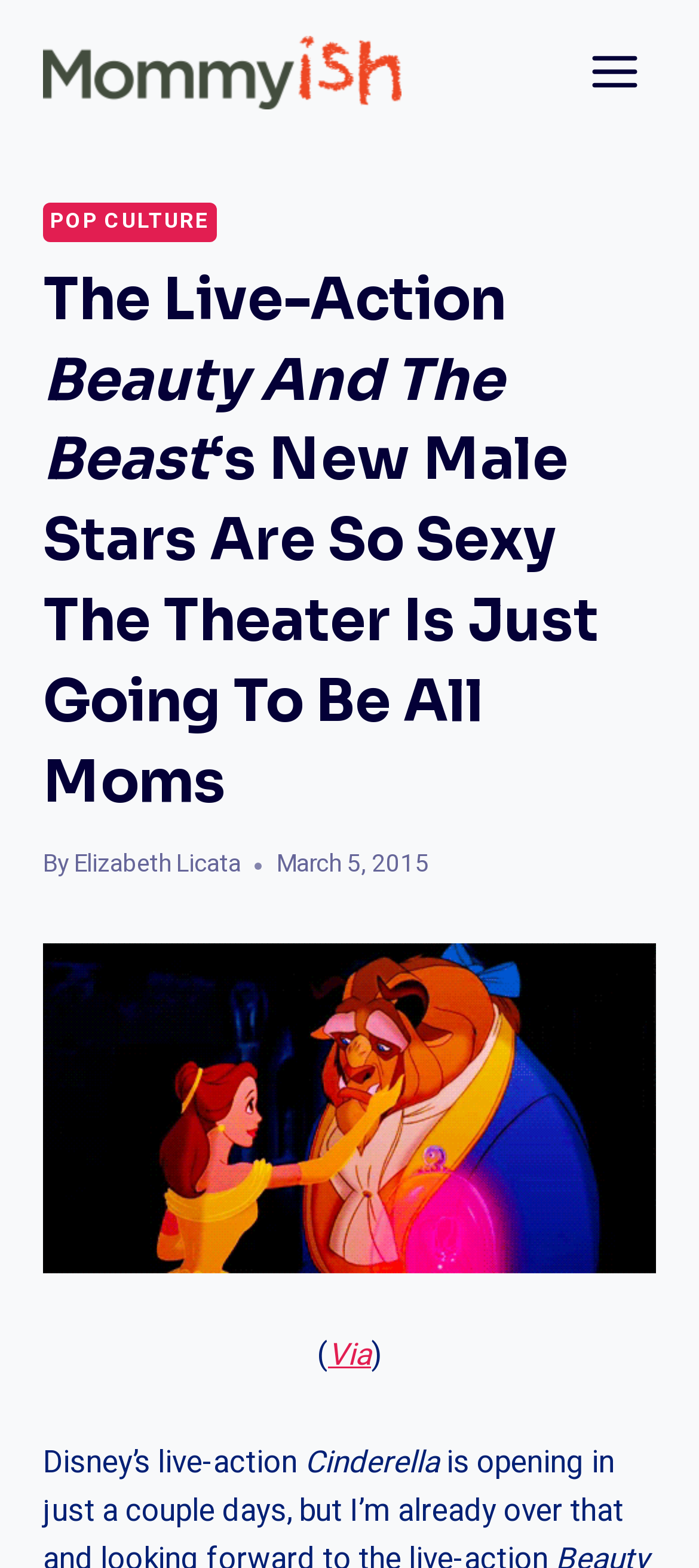Please use the details from the image to answer the following question comprehensively:
What is the name of the website?

The name of the website can be found by looking at the link at the top of the page, which has the text 'Mommyish'.